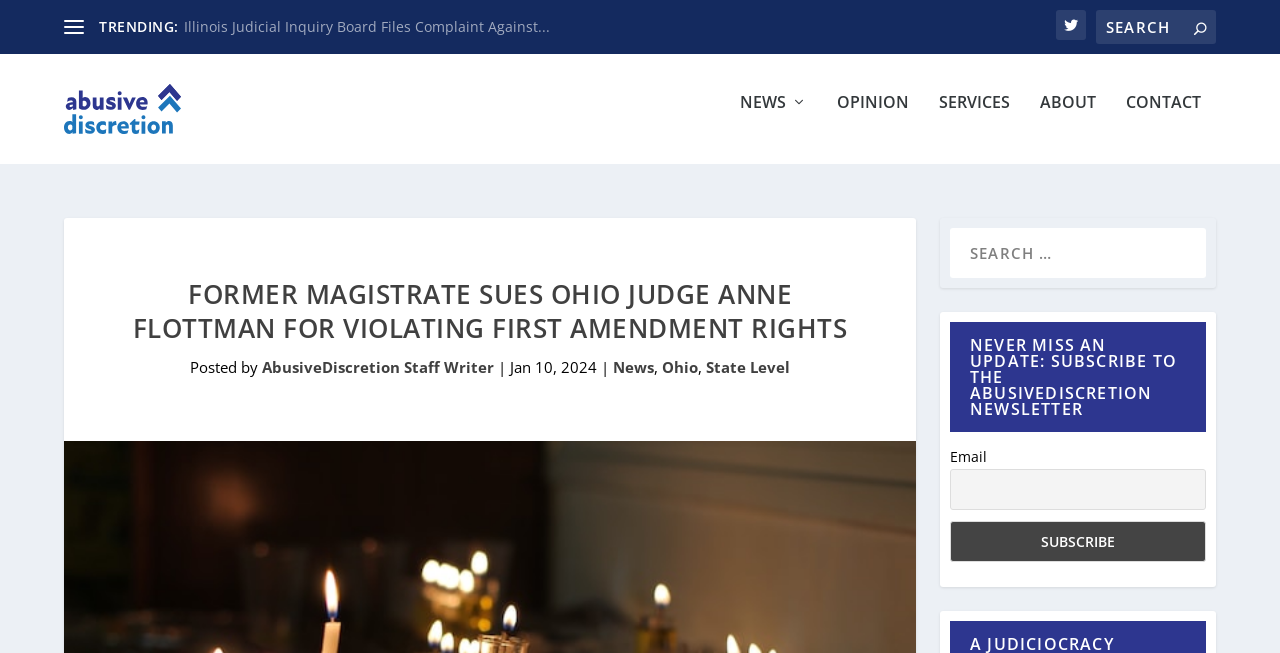Please identify the bounding box coordinates of the element's region that should be clicked to execute the following instruction: "Visit the about page". The bounding box coordinates must be four float numbers between 0 and 1, i.e., [left, top, right, bottom].

[0.812, 0.165, 0.856, 0.273]